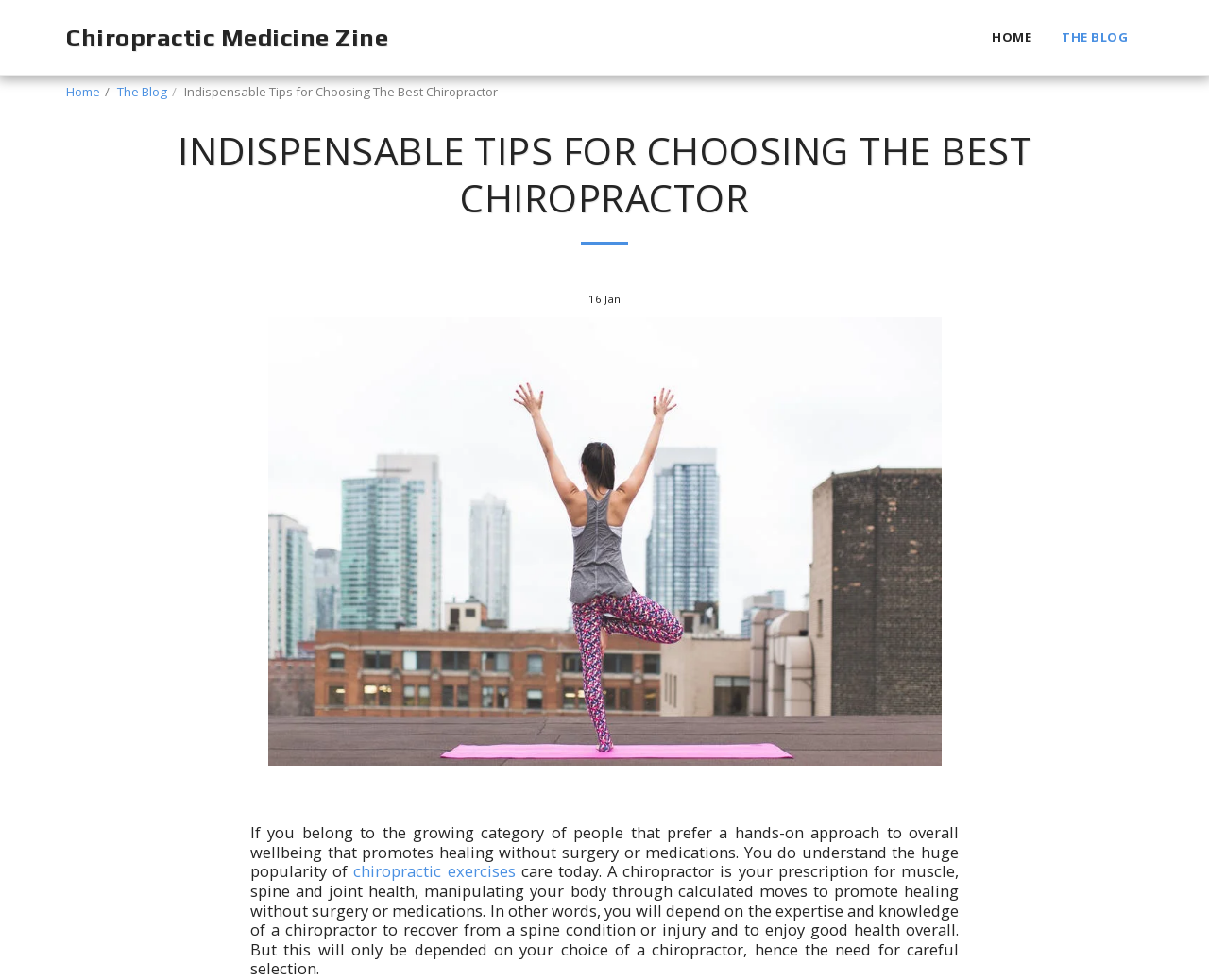Based on the image, please elaborate on the answer to the following question:
What is the purpose of a chiropractor?

According to the webpage, a chiropractor is responsible for manipulating the body through calculated moves to promote healing without surgery or medications, which implies that their purpose is to maintain or improve muscle, spine, and joint health.